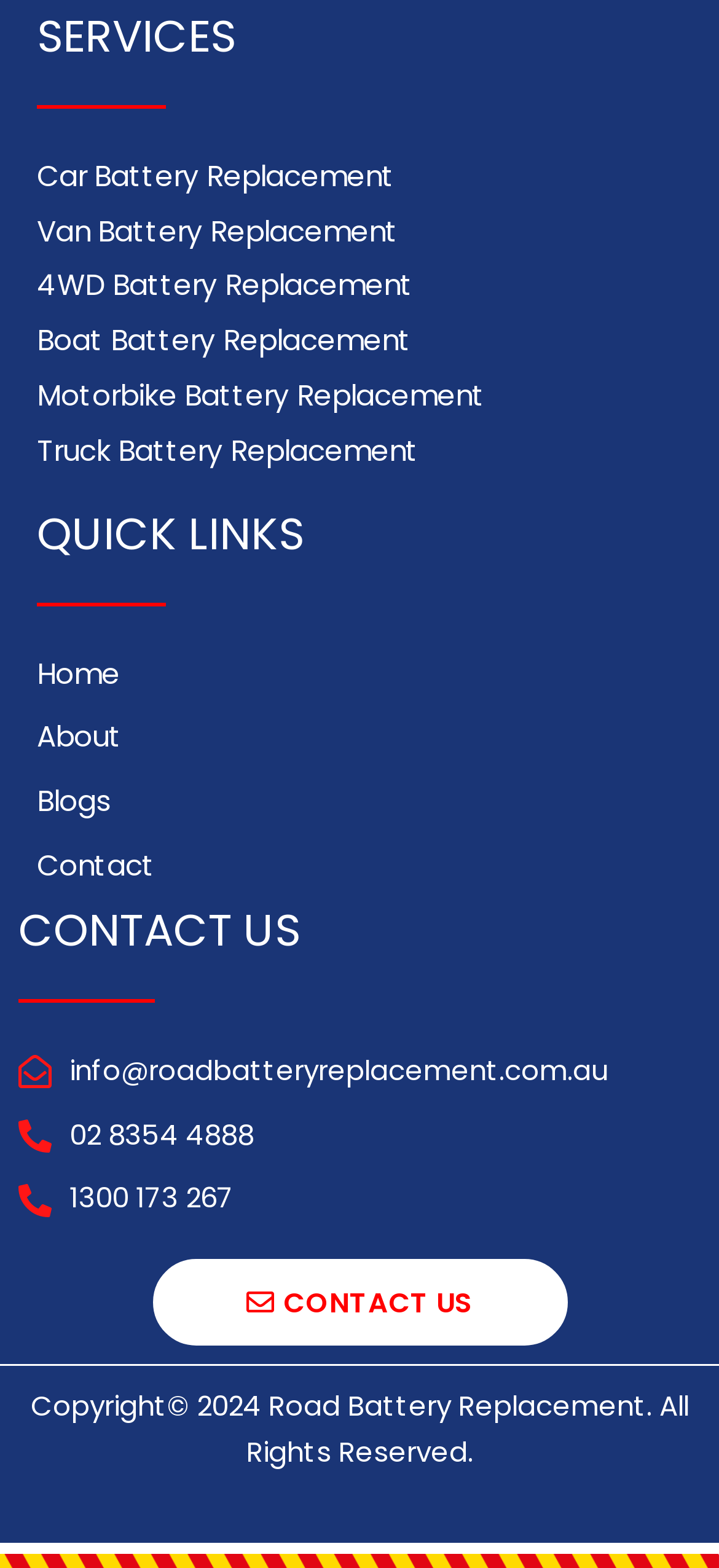Identify the bounding box coordinates of the area that should be clicked in order to complete the given instruction: "Contact us via 02 8354 4888". The bounding box coordinates should be four float numbers between 0 and 1, i.e., [left, top, right, bottom].

[0.096, 0.71, 0.353, 0.739]